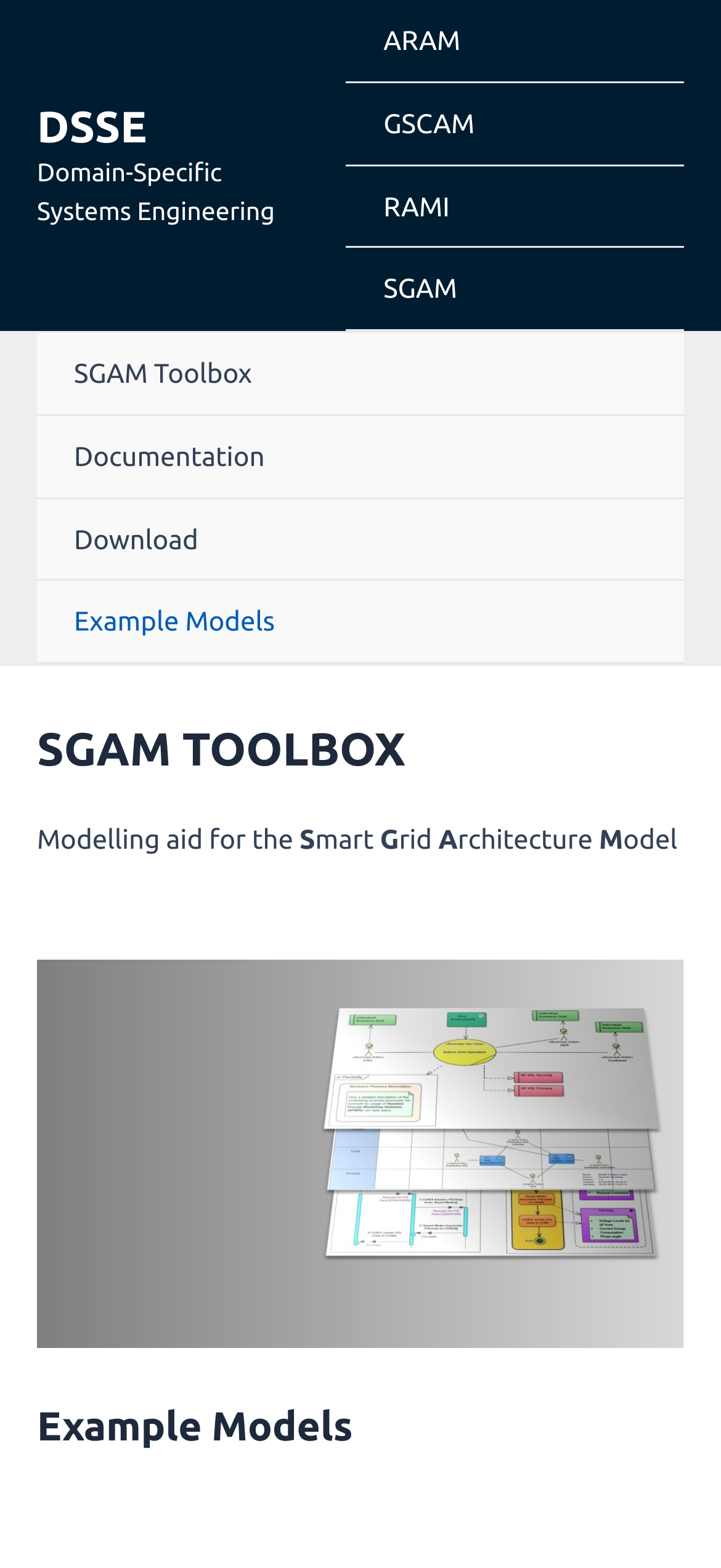Use a single word or phrase to respond to the question:
What is the first word of the description of the SGAM Toolbox?

Modelling